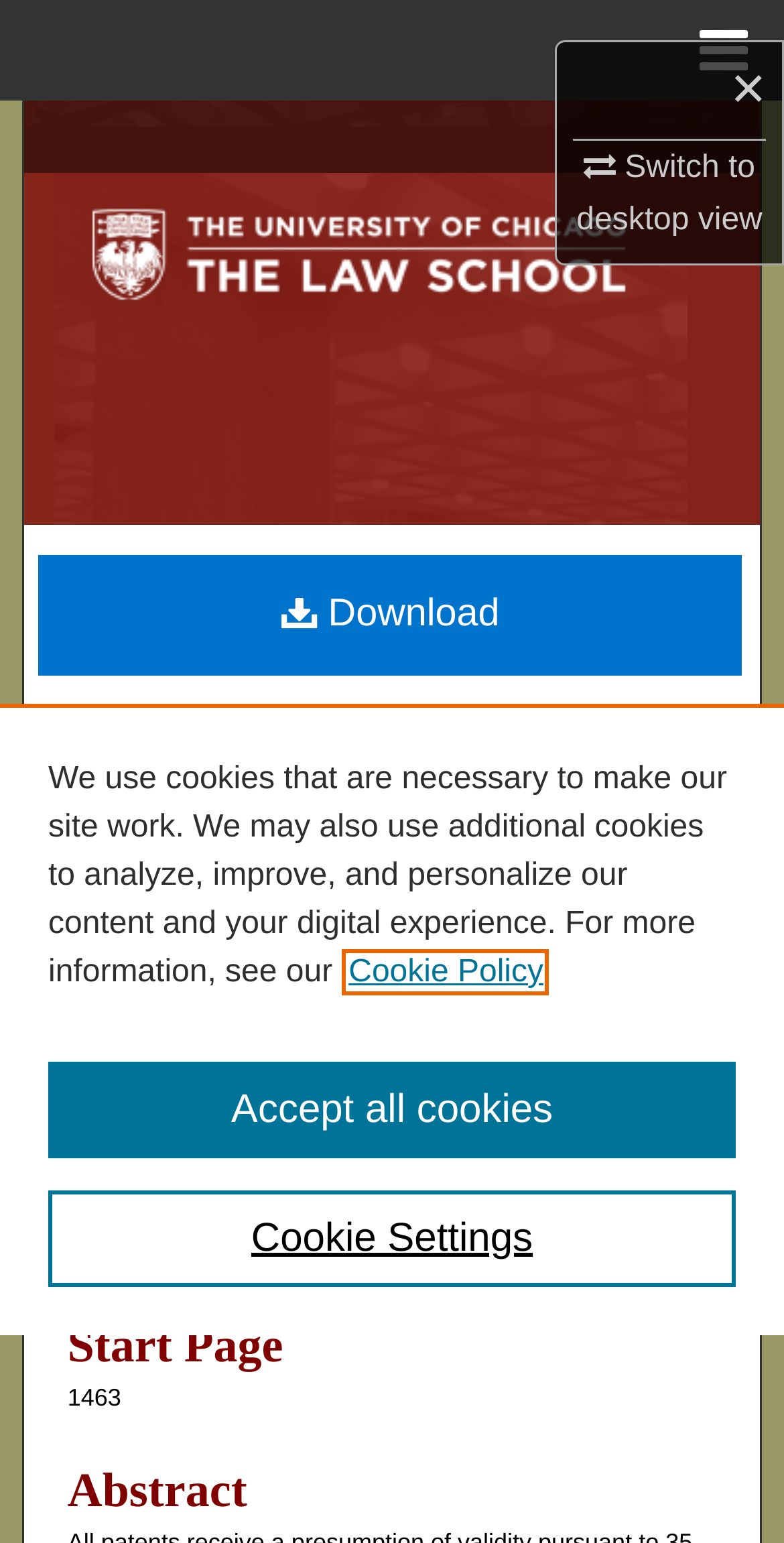What is the issue number of the law review?
Provide a detailed answer to the question, using the image to inform your response.

I found the answer by looking at the breadcrumb navigation menu, which shows the hierarchy of the current page. The issue number is listed as 'Iss. 6'.